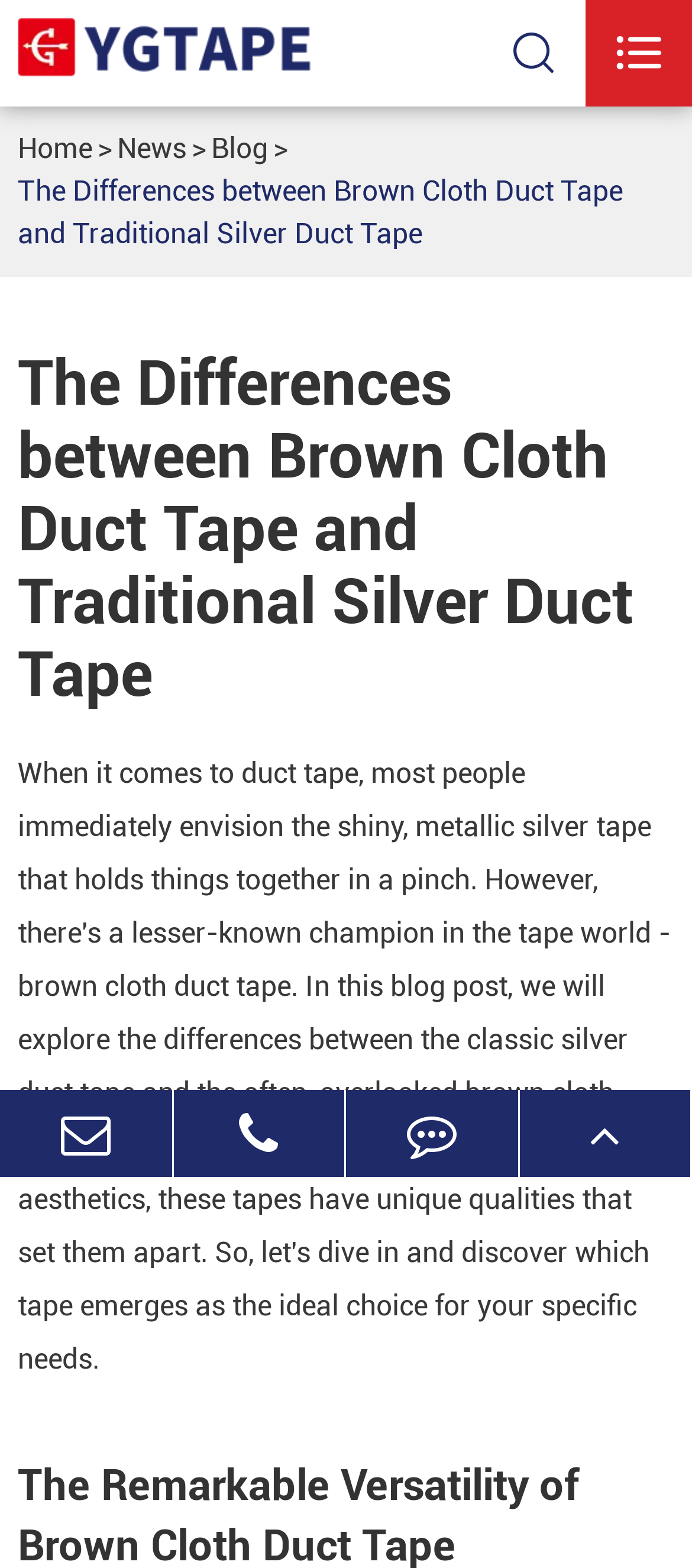Use one word or a short phrase to answer the question provided: 
How many navigation links are there at the top of the webpage?

3